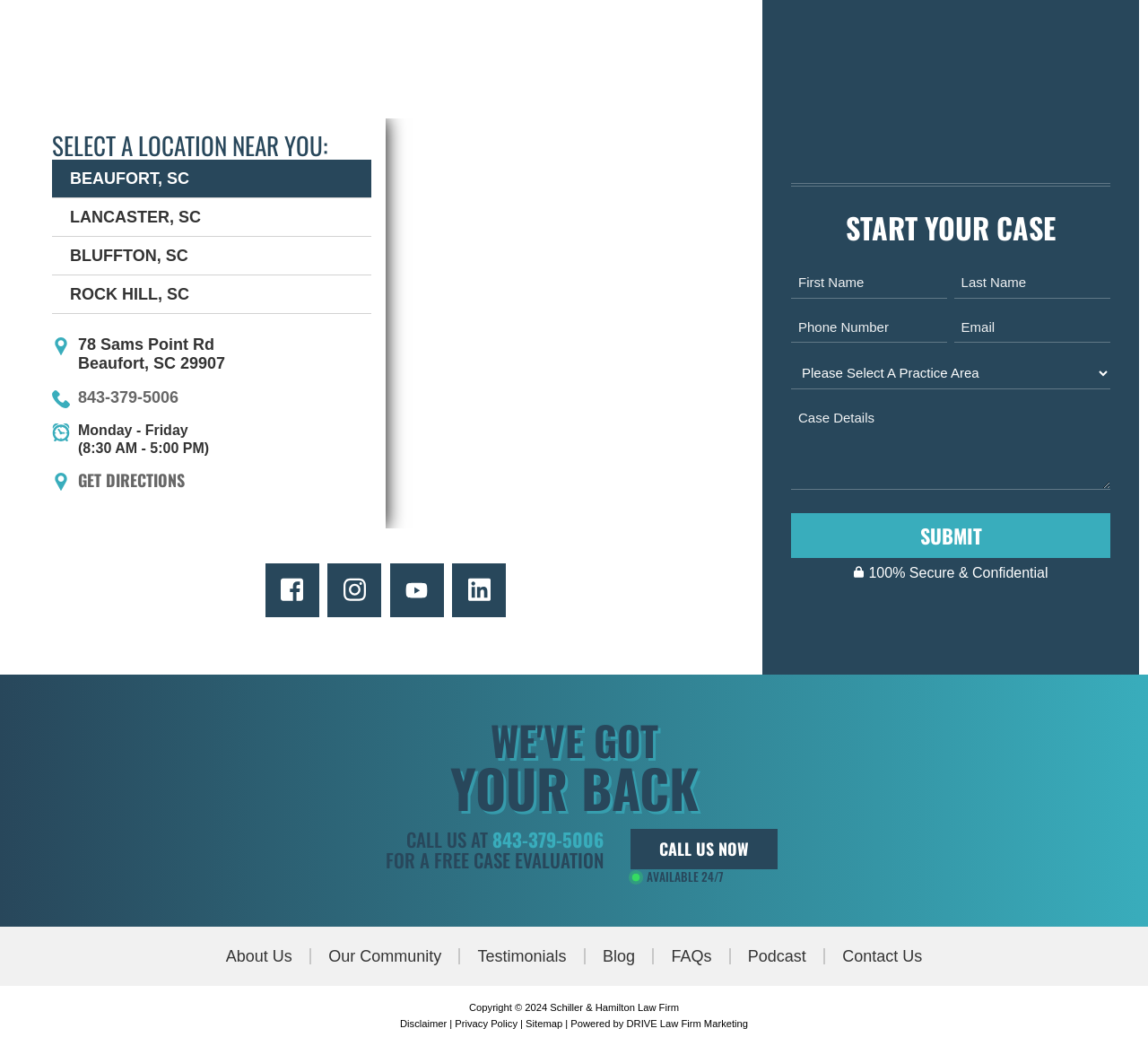Locate the bounding box coordinates of the element to click to perform the following action: 'Click the 'Facebook' link'. The coordinates should be given as four float values between 0 and 1, in the form of [left, top, right, bottom].

[0.241, 0.548, 0.268, 0.581]